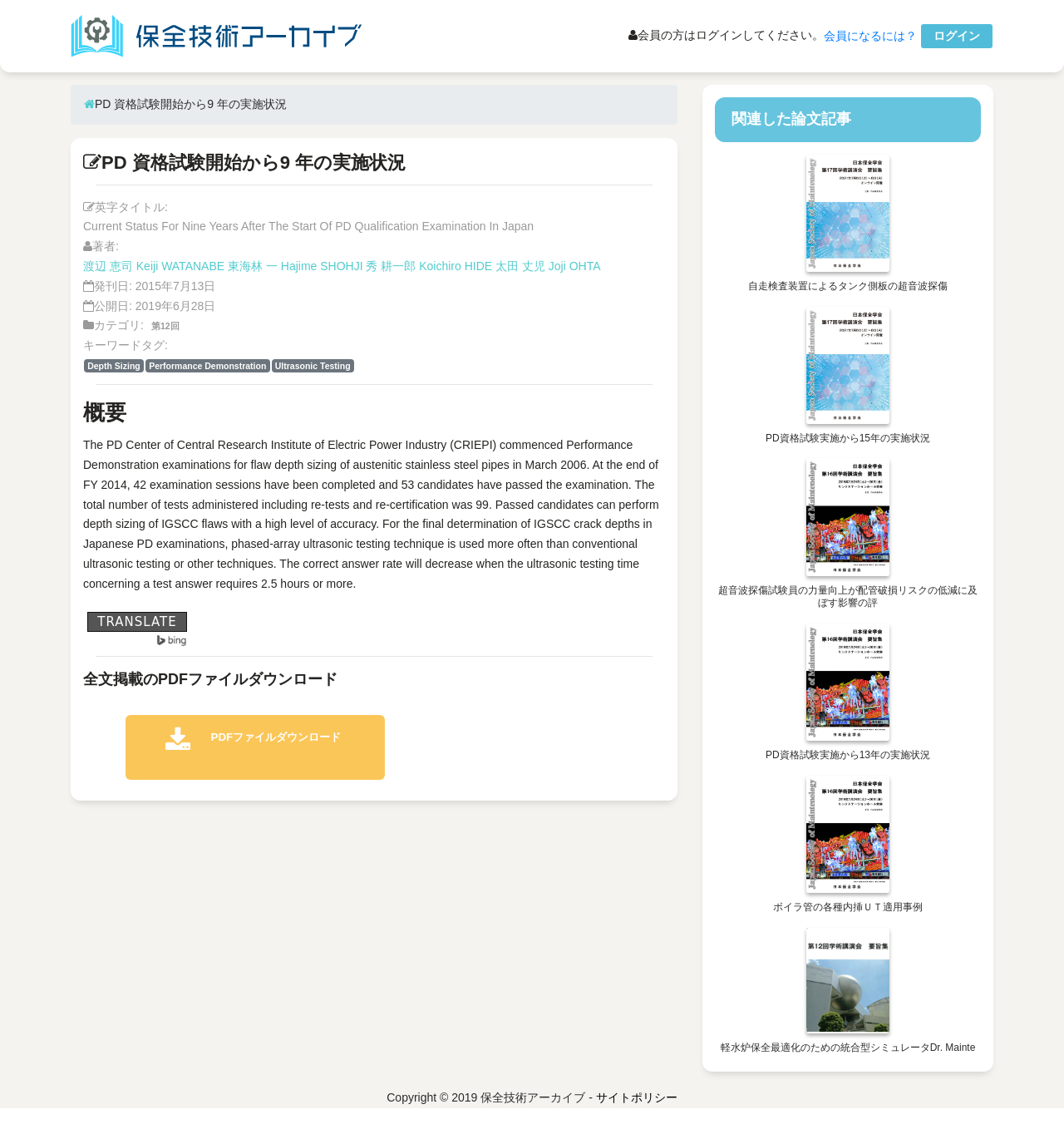Refer to the image and provide an in-depth answer to the question:
What is the publication date of the article?

I found the publication date by looking at the '発刊日:' section, which is located below the title and author information. The date is specified as '2015年7月13日'.